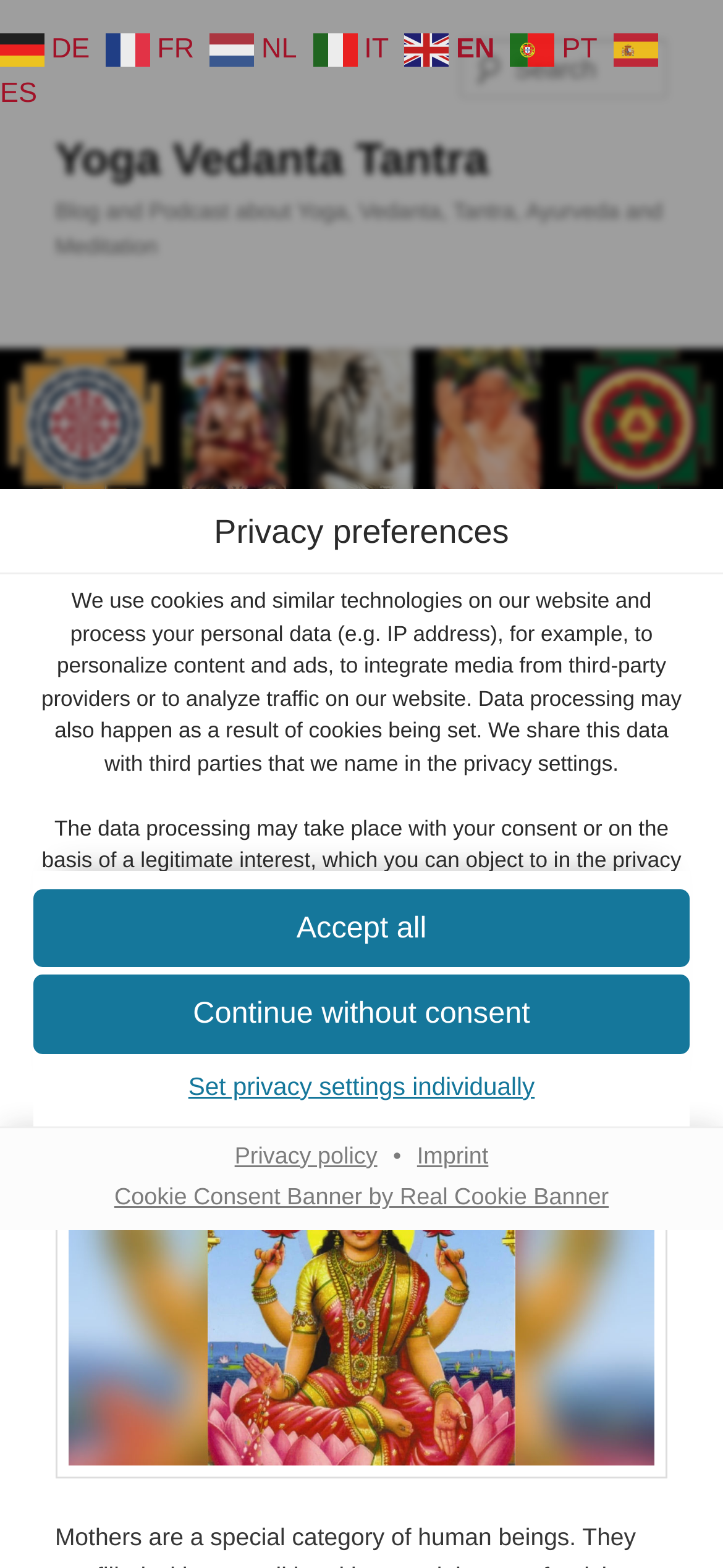Can you pinpoint the bounding box coordinates for the clickable element required for this instruction: "Set privacy settings individually"? The coordinates should be four float numbers between 0 and 1, i.e., [left, top, right, bottom].

[0.046, 0.677, 0.954, 0.711]